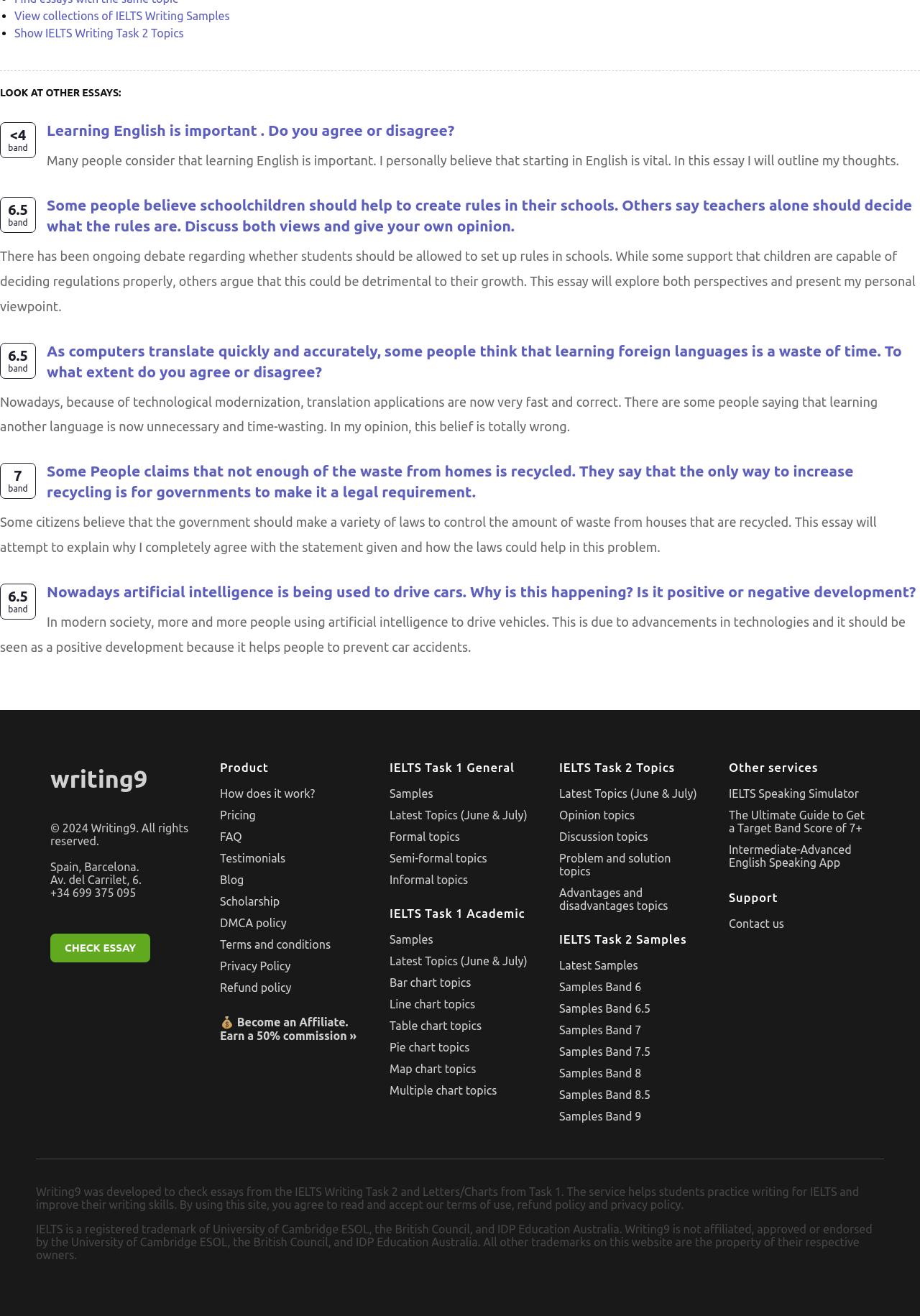Find the bounding box coordinates of the element to click in order to complete this instruction: "Show IELTS Writing Task 2 Topics". The bounding box coordinates must be four float numbers between 0 and 1, denoted as [left, top, right, bottom].

[0.016, 0.02, 0.2, 0.03]